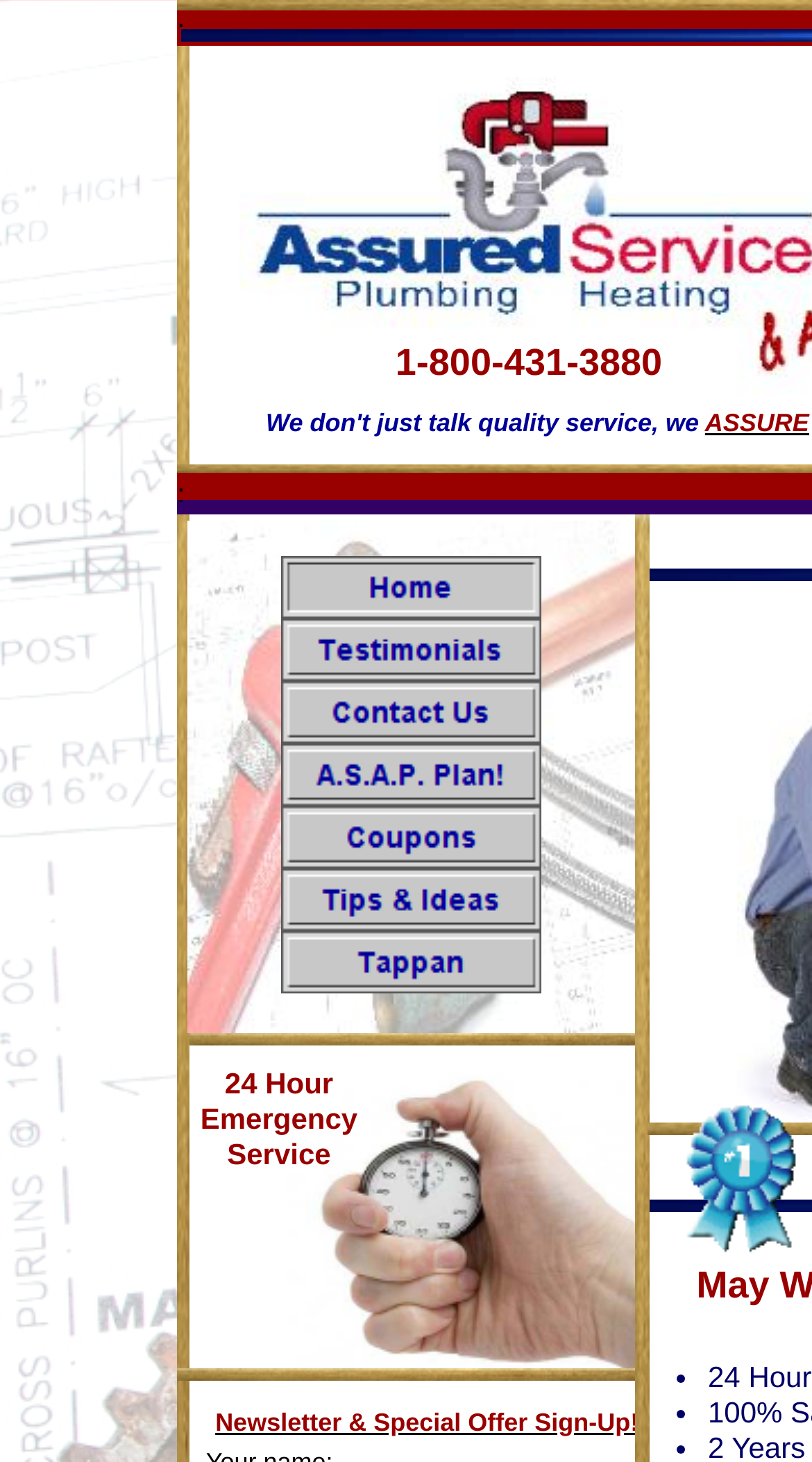What is the theme of the webpage?
Look at the image and provide a short answer using one word or a phrase.

Plumbing and HVAC services